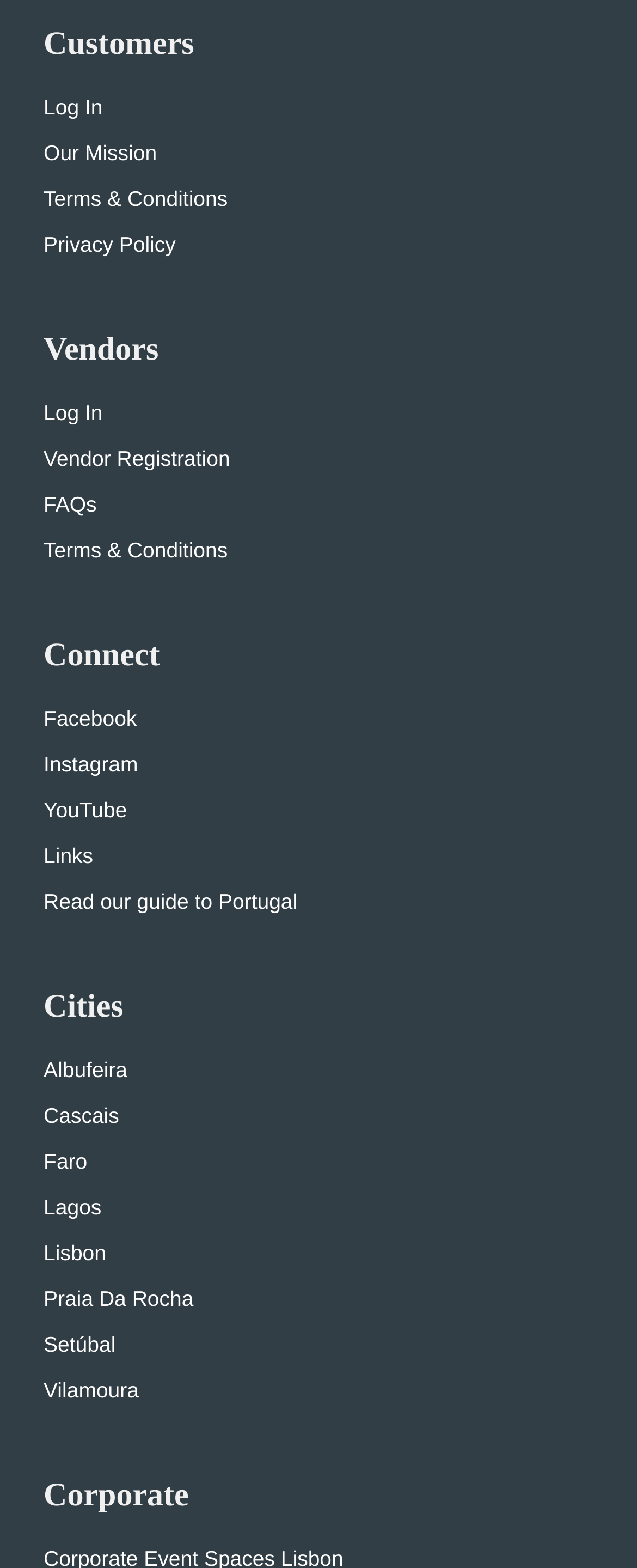What is the second category listed under Corporate?
Examine the screenshot and reply with a single word or phrase.

Not available